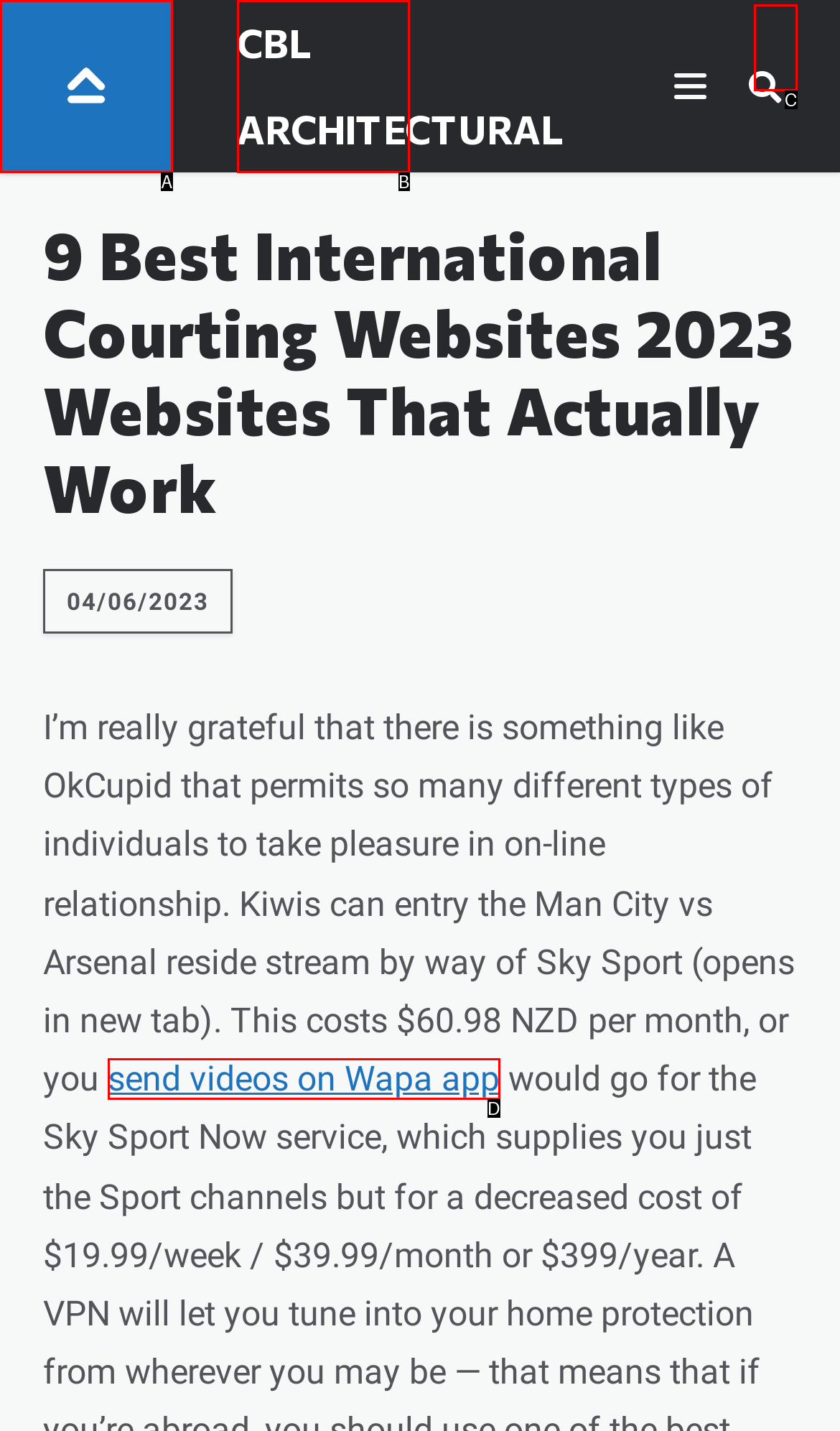Identify the HTML element that corresponds to the description: parent_node: CBL ARCHITECTURAL
Provide the letter of the matching option from the given choices directly.

A